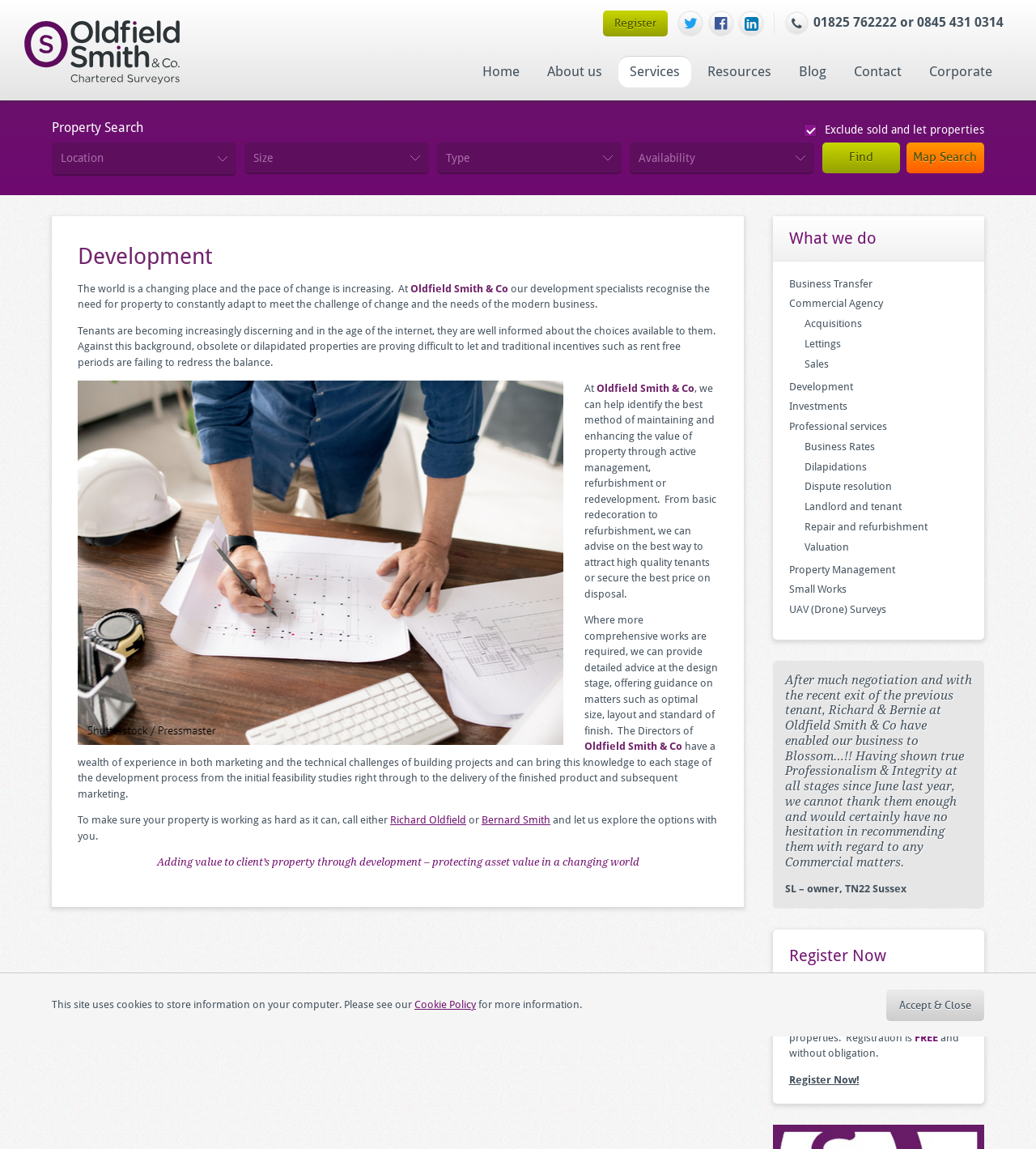Who are the two people to contact for development services?
Provide a detailed answer to the question using information from the image.

The StaticText element mentions that to make sure your property is working as hard as it can, you can call either Richard Oldfield or Bernard Smith, suggesting that they are the two people to contact for development services.